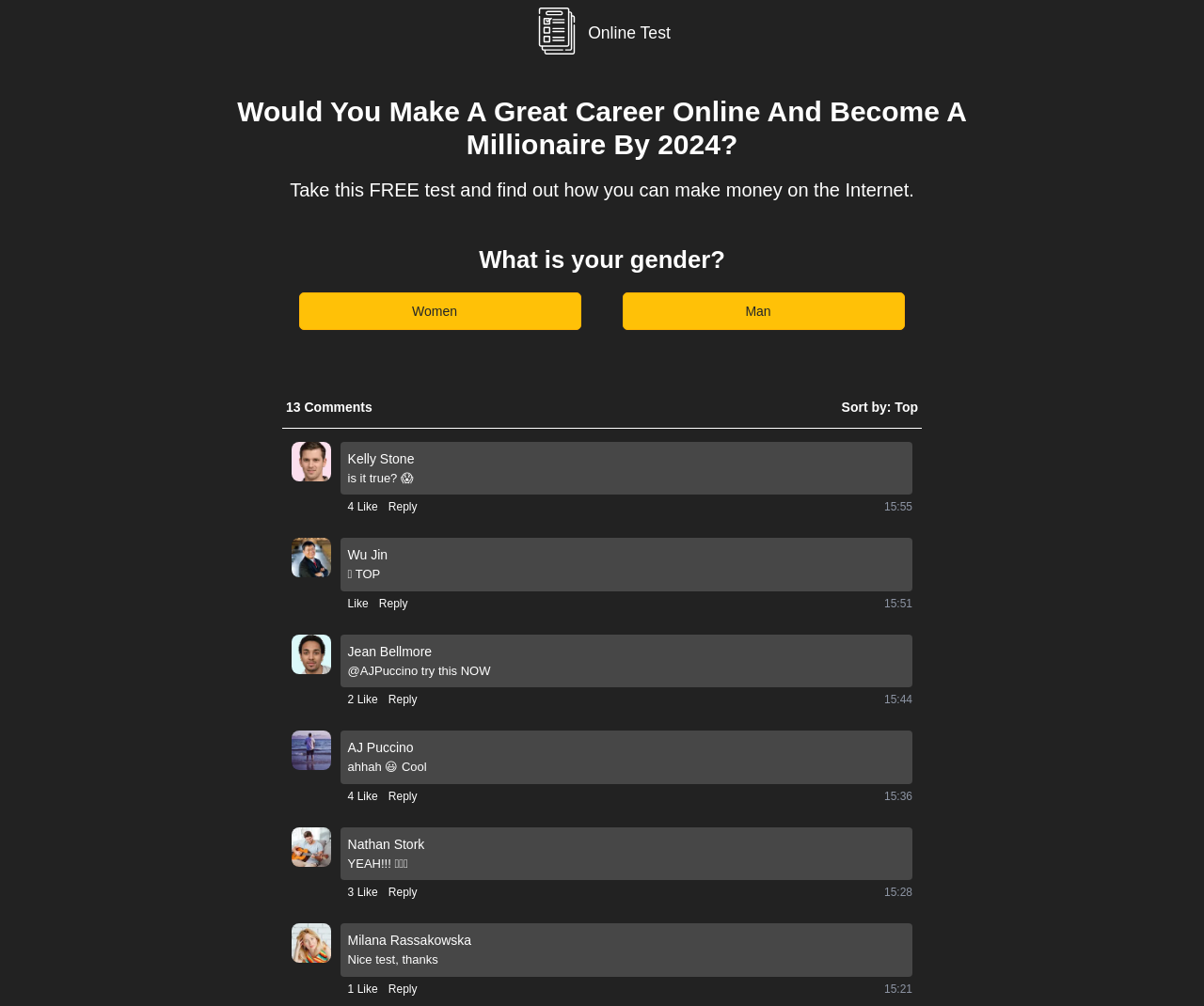Locate the bounding box coordinates of the area to click to fulfill this instruction: "Click the 'Women' button". The bounding box should be presented as four float numbers between 0 and 1, in the order [left, top, right, bottom].

[0.248, 0.29, 0.483, 0.328]